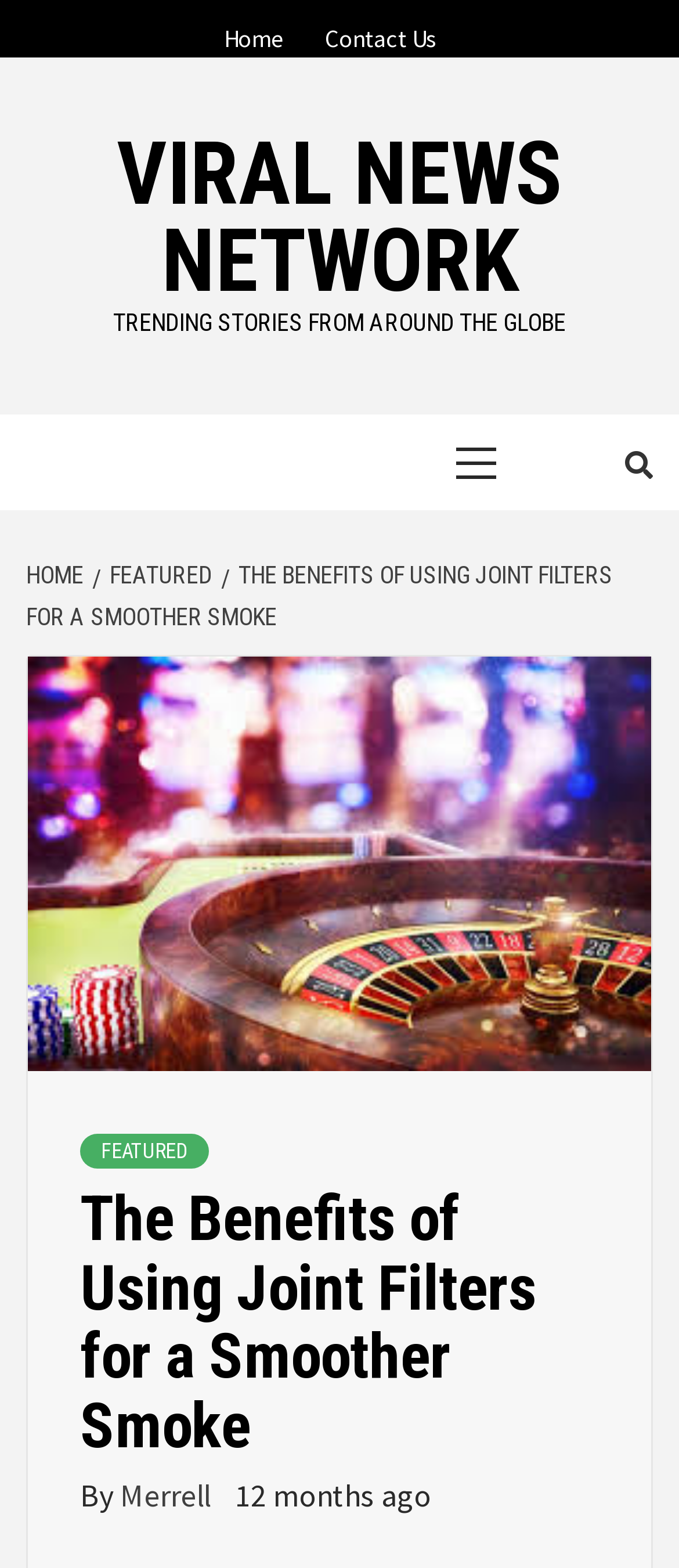Answer the question below with a single word or a brief phrase: 
What is the current section of the website?

FEATURED